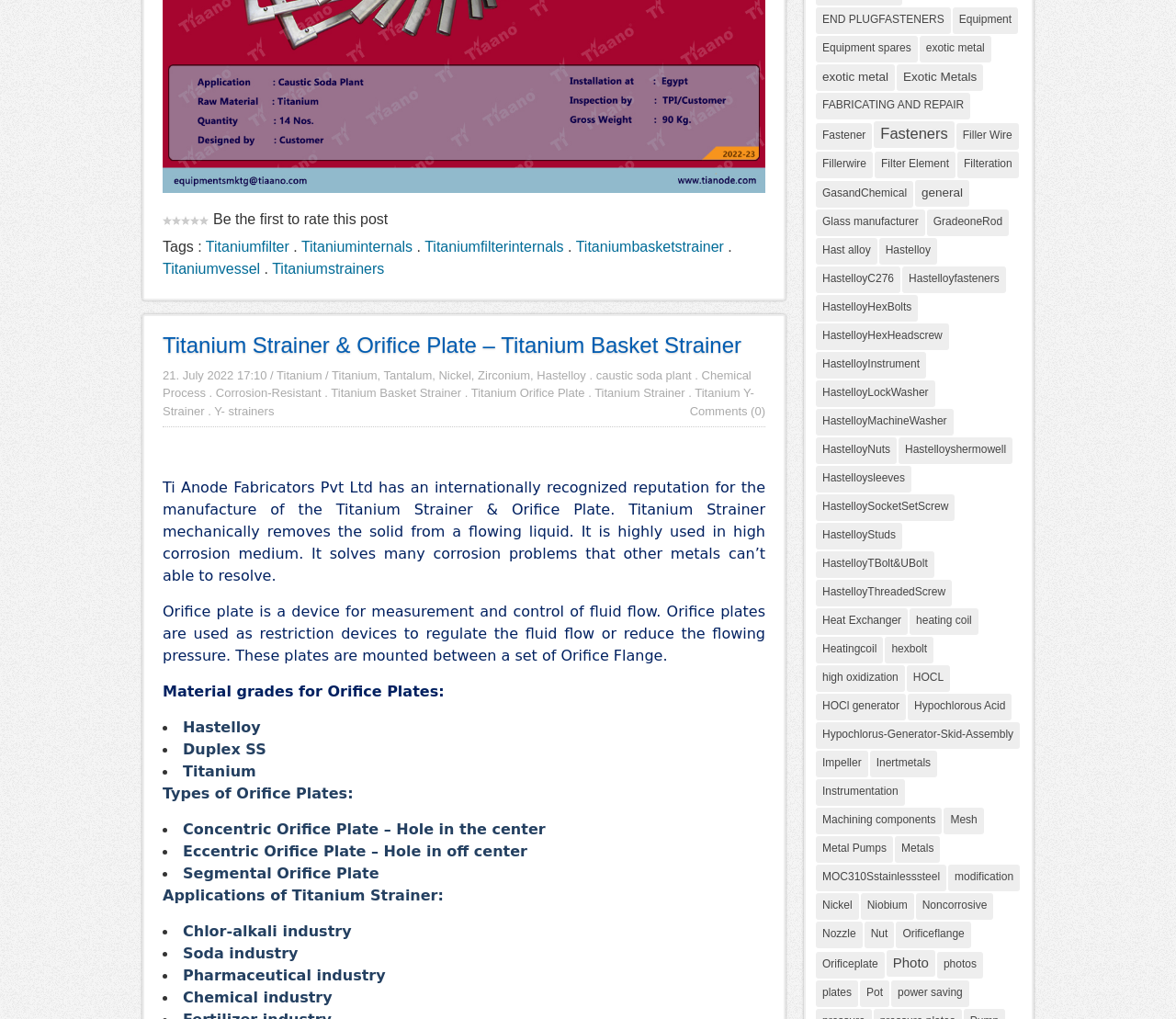Determine the bounding box of the UI element mentioned here: "Titanium Basket Strainer". The coordinates must be in the format [left, top, right, bottom] with values ranging from 0 to 1.

[0.281, 0.379, 0.392, 0.392]